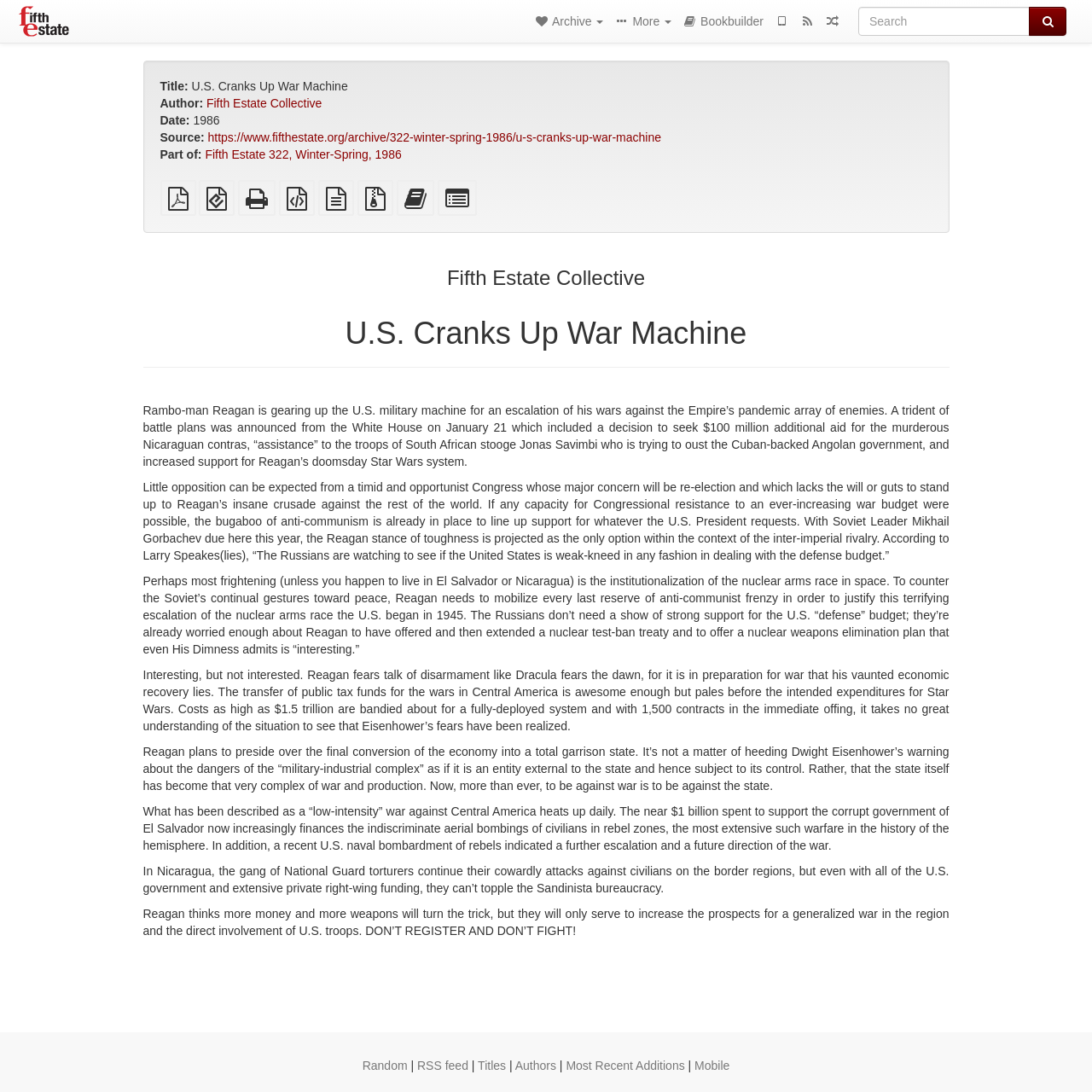What is the date of the article?
Look at the image and answer with only one word or phrase.

1986